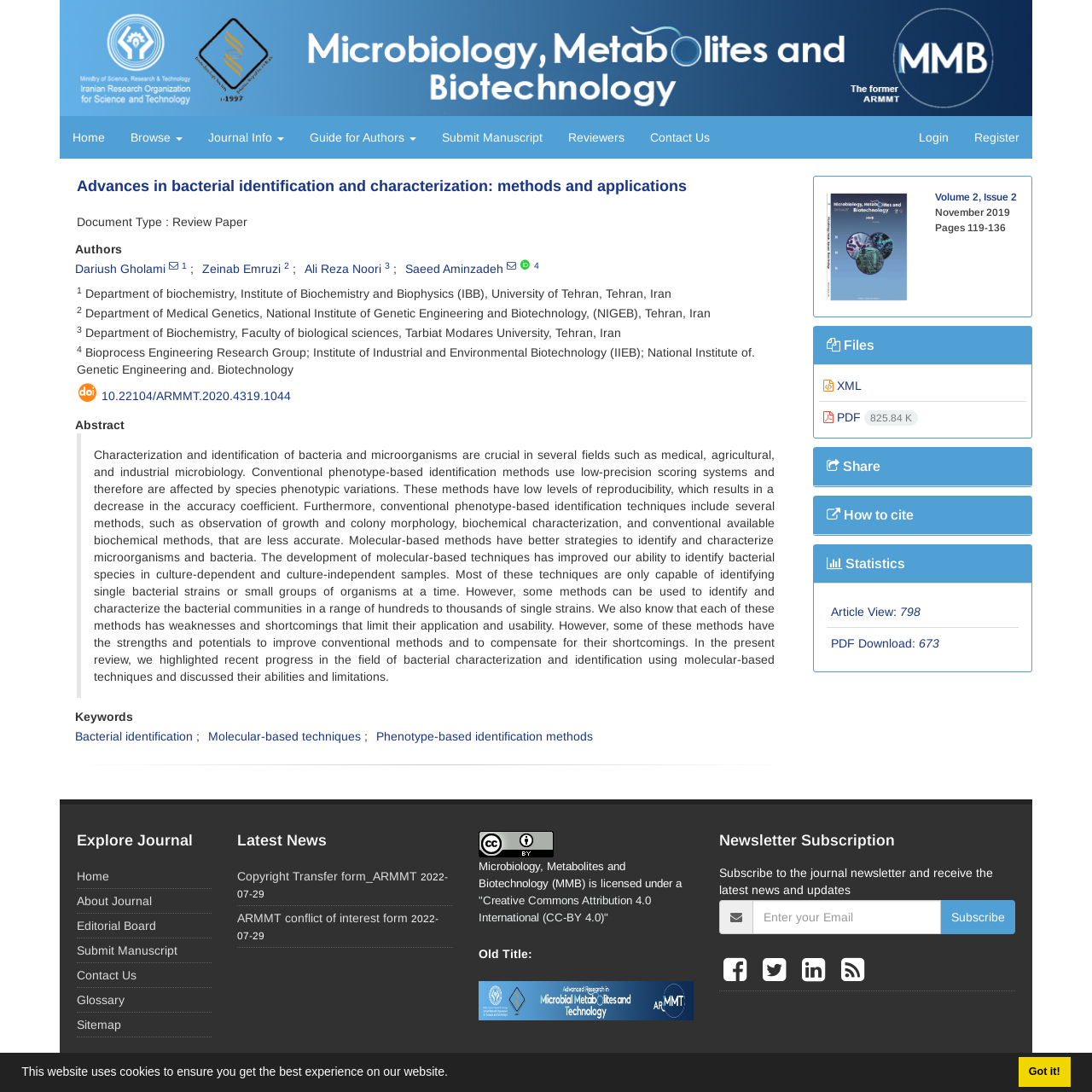Highlight the bounding box of the UI element that corresponds to this description: "ARMMT conflict of interest form".

[0.217, 0.835, 0.374, 0.847]